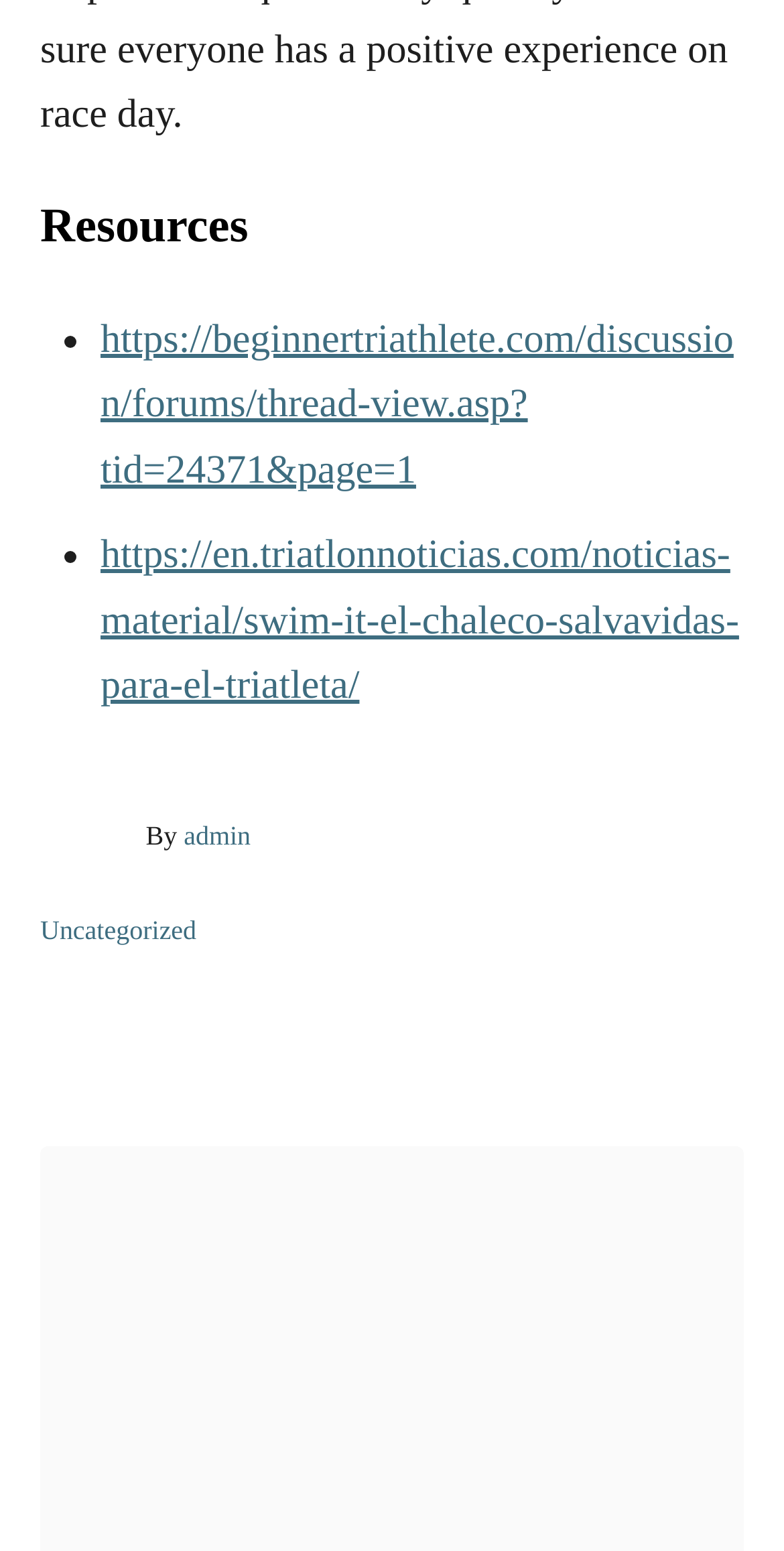What is the purpose of the webpage?
Look at the screenshot and respond with one word or a short phrase.

Sharing resources